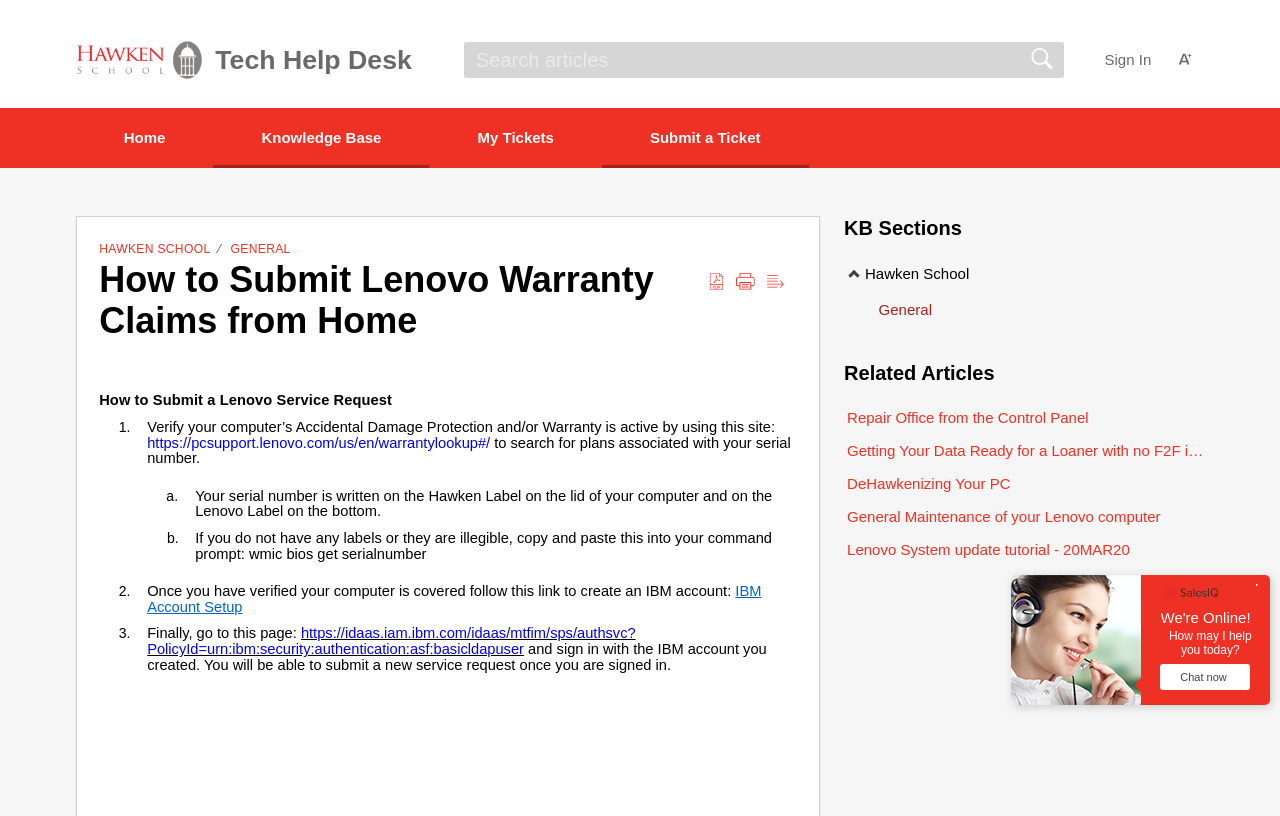Using the description: "My Tickets", determine the UI element's bounding box coordinates. Ensure the coordinates are in the format of four float numbers between 0 and 1, i.e., [left, top, right, bottom].

[0.373, 0.158, 0.433, 0.179]